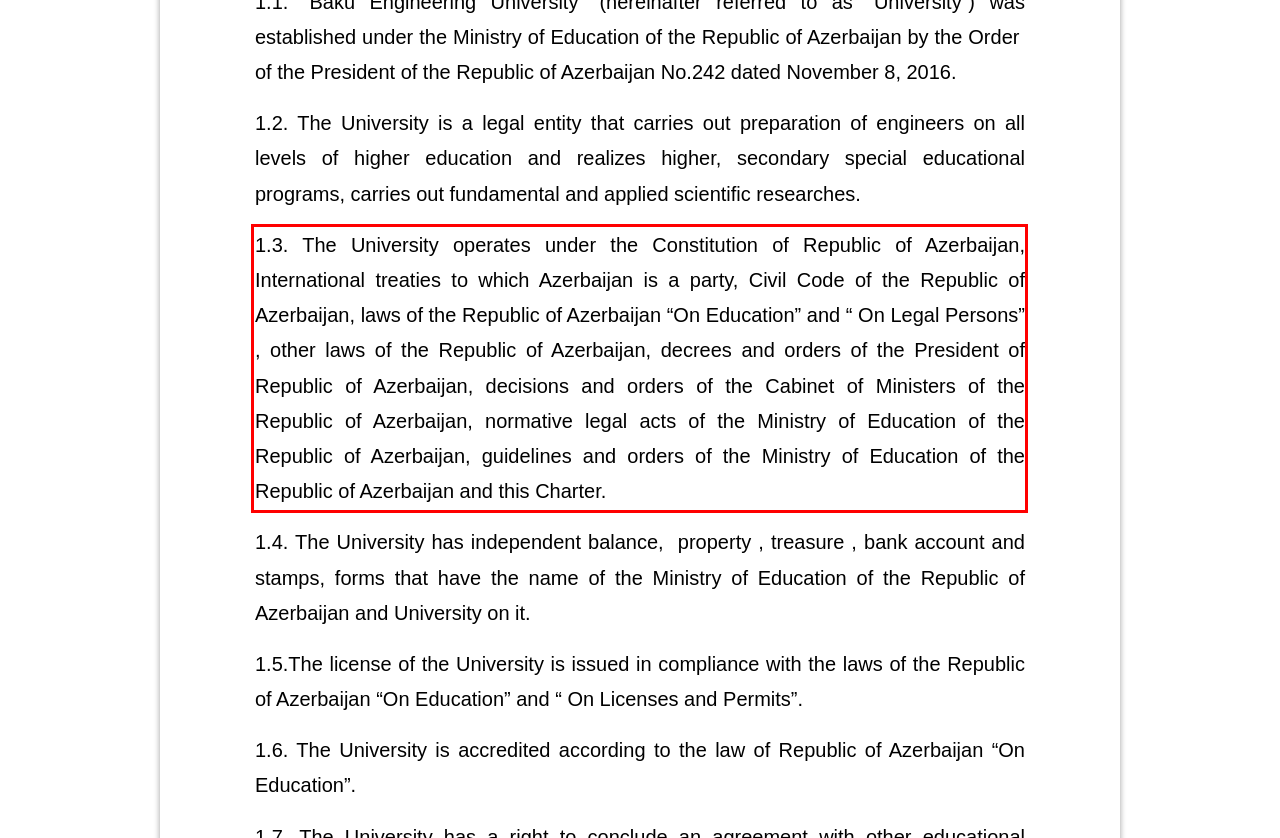Using the provided screenshot of a webpage, recognize the text inside the red rectangle bounding box by performing OCR.

1.3. The University operates under the Constitution of Republic of Azerbaijan, International treaties to which Azerbaijan is a party, Civil Code of the Republic of Azerbaijan, laws of the Republic of Azerbaijan “On Education” and “ On Legal Persons” , other laws of the Republic of Azerbaijan, decrees and orders of the President of Republic of Azerbaijan, decisions and orders of the Cabinet of Ministers of the Republic of Azerbaijan, normative legal acts of the Ministry of Education of the Republic of Azerbaijan, guidelines and orders of the Ministry of Education of the Republic of Azerbaijan and this Charter.